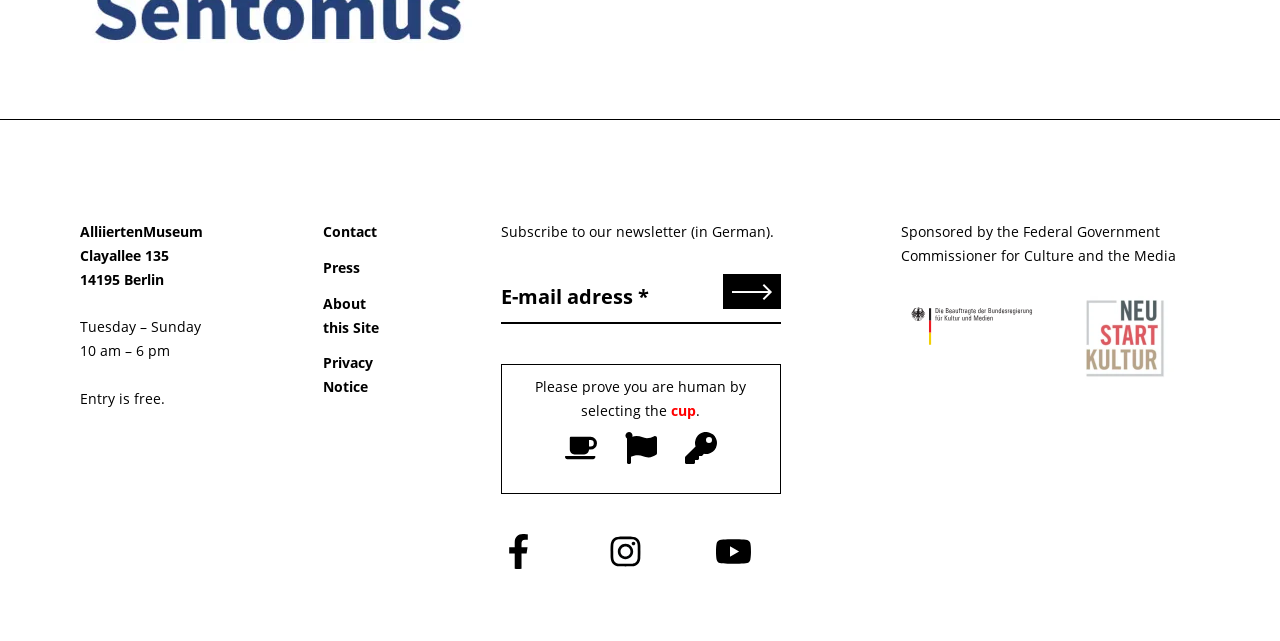Answer the question below using just one word or a short phrase: 
What is the logo of the sponsor?

BBKM